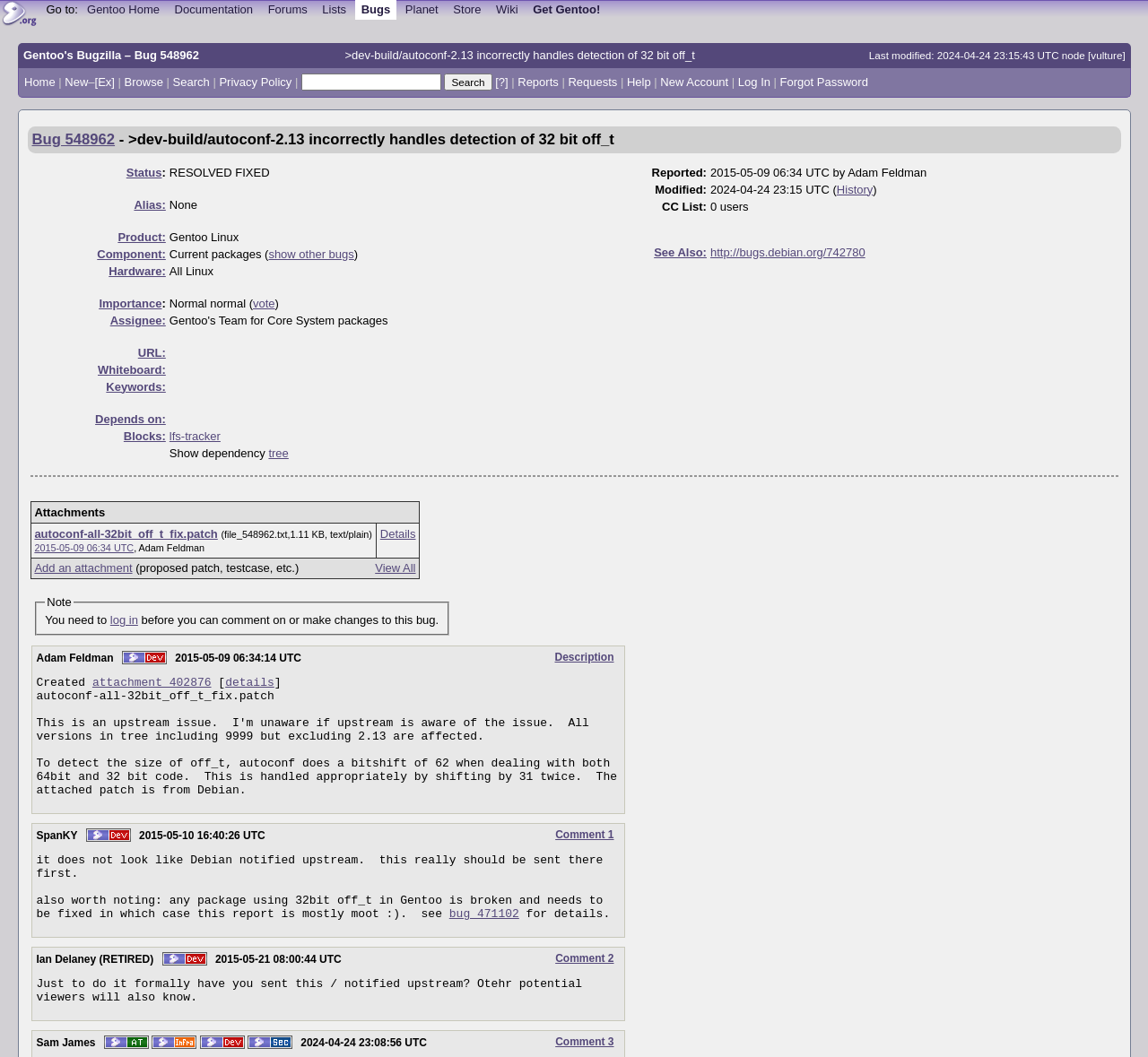Give an in-depth explanation of the webpage layout and content.

This webpage appears to be a bug tracking page for Gentoo Linux. At the top left corner, there is a Gentoo Websites logo, followed by a navigation menu with links to various Gentoo websites, including the home page, documentation, forums, and more.

Below the navigation menu, there is a table with a bug report. The table has several rows, each with a label and a corresponding value. The labels include "Status", "Alias", "Product", "Component", "Hardware", and "Importance". The values for each label are provided in the adjacent column.

The bug report is for issue 548962, which is titled ">dev-build/autoconf-2.13 incorrectly handles detection of 32 bit off_t". The status of the bug is "RESOLVED FIXED". The product is Gentoo Linux, and the component is Current packages. The hardware affected is All Linux, and the importance is Normal.

On the right side of the page, there is a search bar with a "Search" button. Below the search bar, there are links to various pages, including "Home", "New", "Browse", "Search", and more.

At the bottom of the page, there is a footer with links to additional resources, including "Reports", "Requests", "Help", and "Privacy Policy".